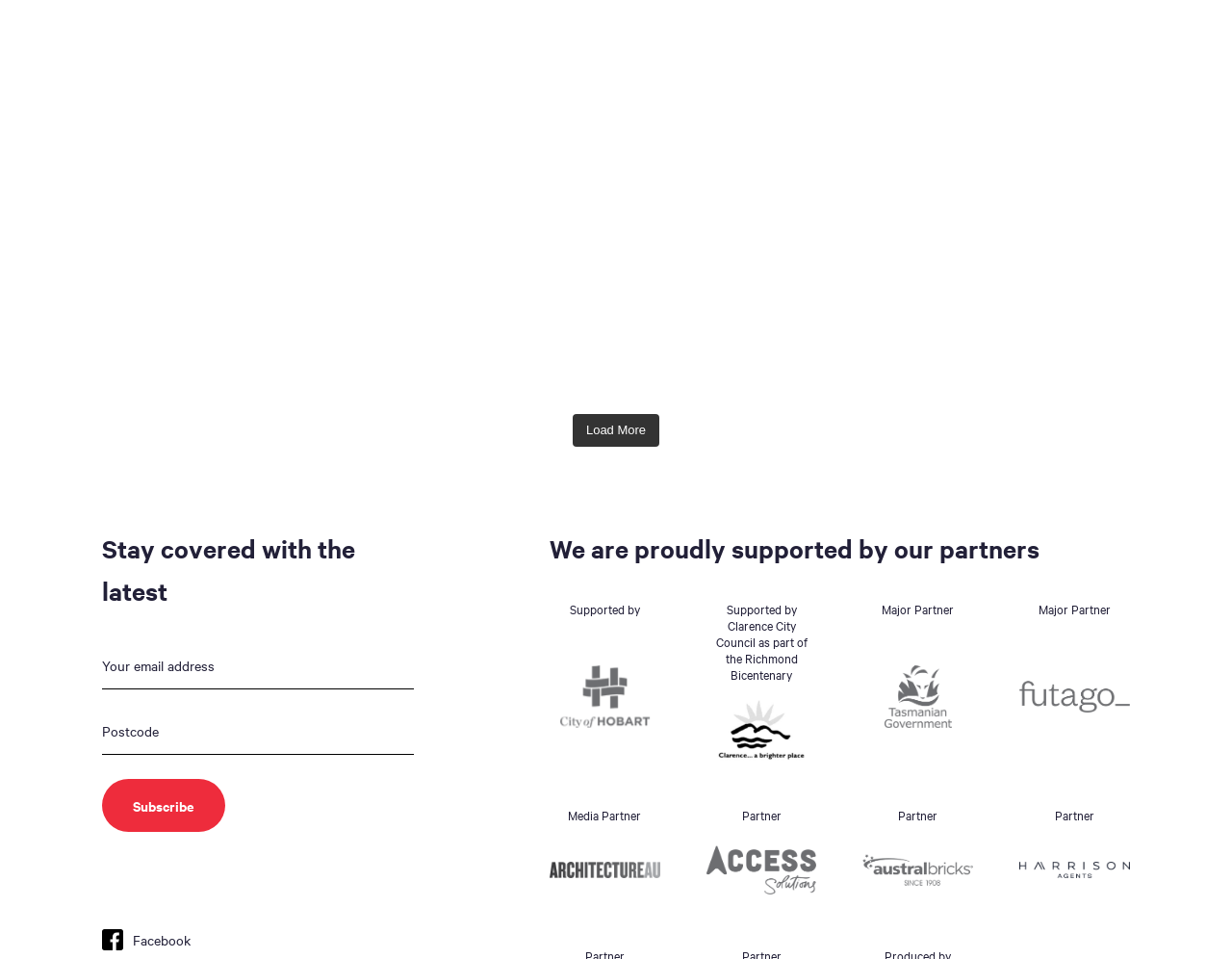Pinpoint the bounding box coordinates of the clickable area necessary to execute the following instruction: "Go to the home page". The coordinates should be given as four float numbers between 0 and 1, namely [left, top, right, bottom].

None